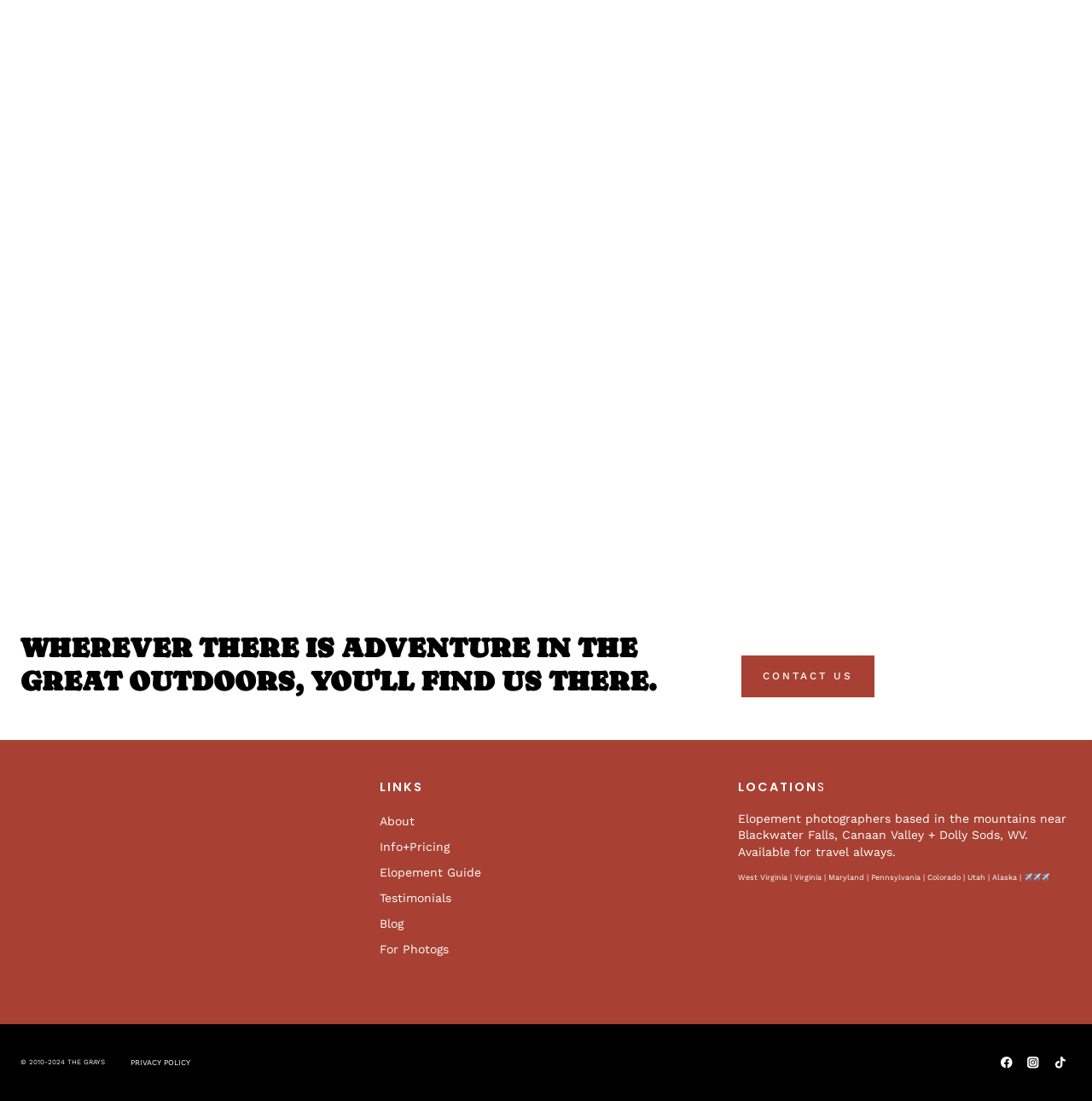What social media platforms are linked on the website?
Using the image as a reference, deliver a detailed and thorough answer to the question.

The website has links to Facebook, Instagram, and TikTok, which are social media platforms.